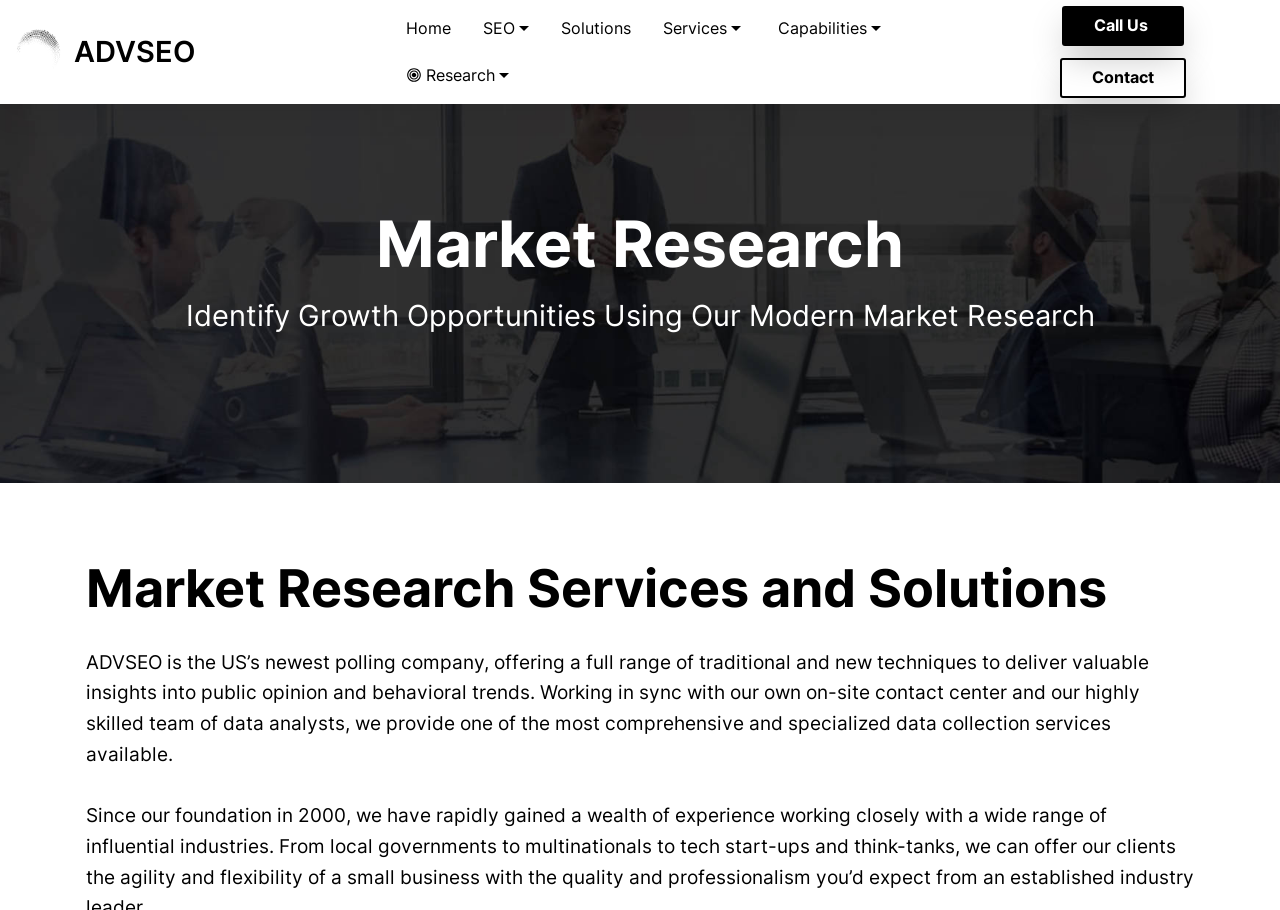Please locate the bounding box coordinates of the element that should be clicked to achieve the given instruction: "Open the 'Lid Closed' page".

None